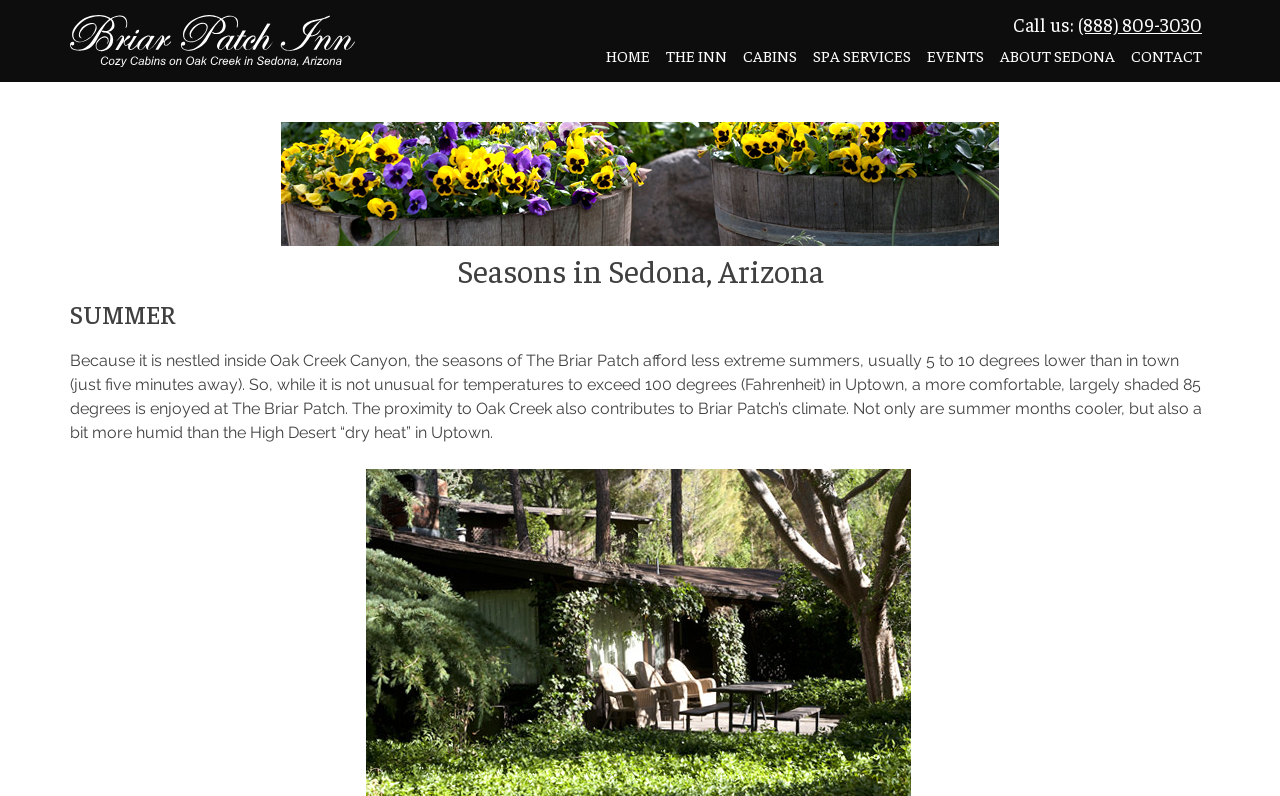Can you find and provide the main heading text of this webpage?

Seasons in Sedona, Arizona